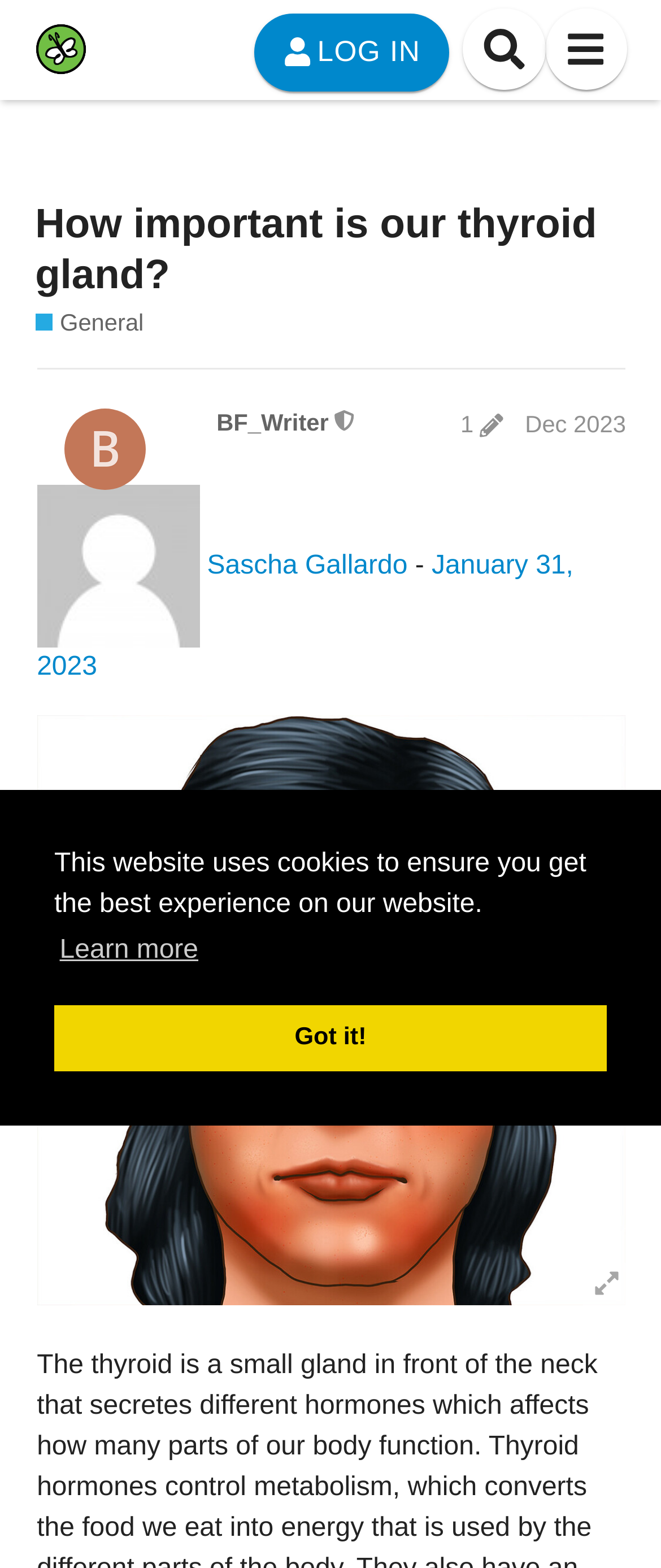Can you provide the bounding box coordinates for the element that should be clicked to implement the instruction: "Click the LOG IN button"?

[0.385, 0.008, 0.68, 0.058]